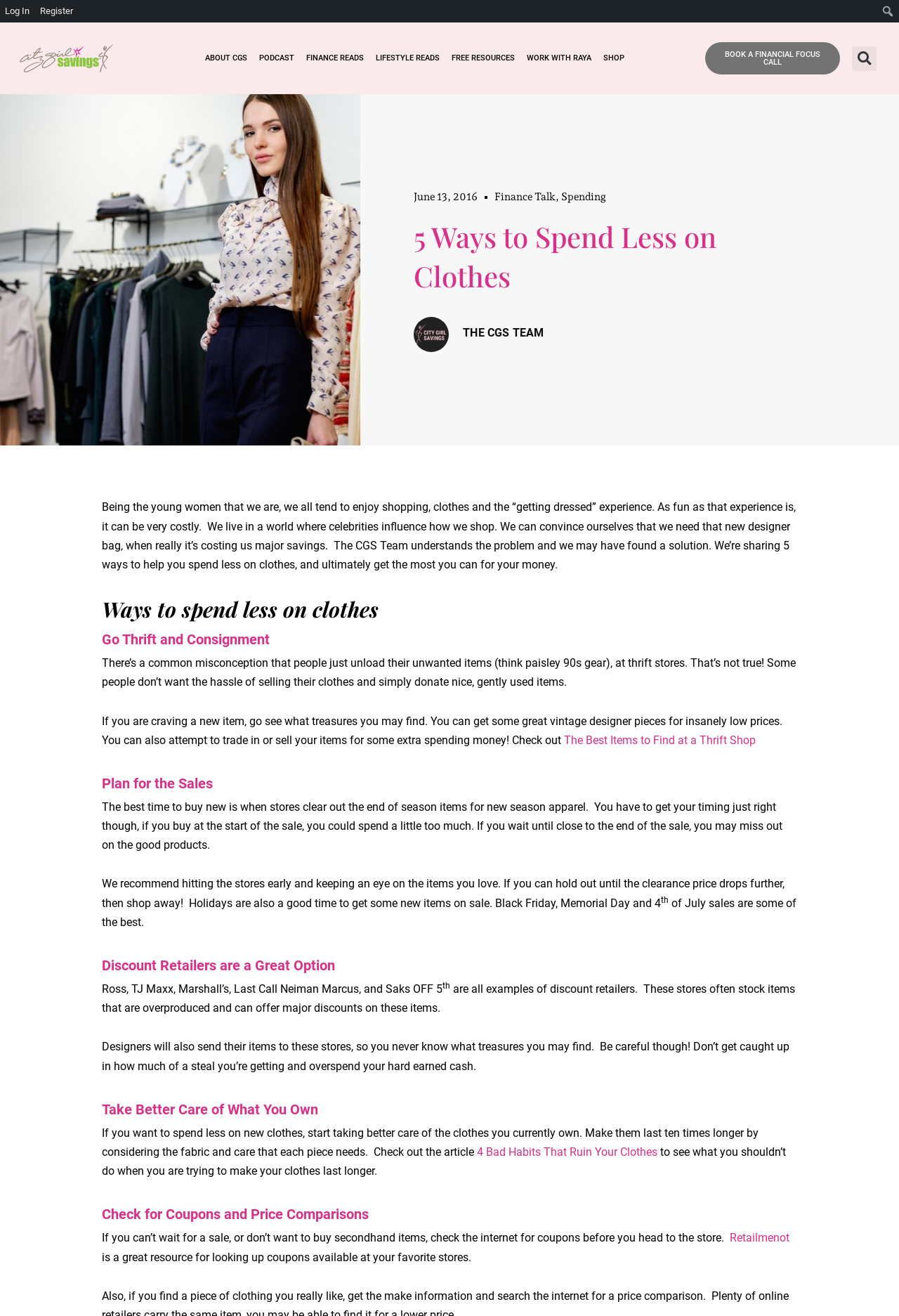Determine the bounding box for the UI element as described: "Finance Reads". The coordinates should be represented as four float numbers between 0 and 1, formatted as [left, top, right, bottom].

[0.341, 0.039, 0.405, 0.05]